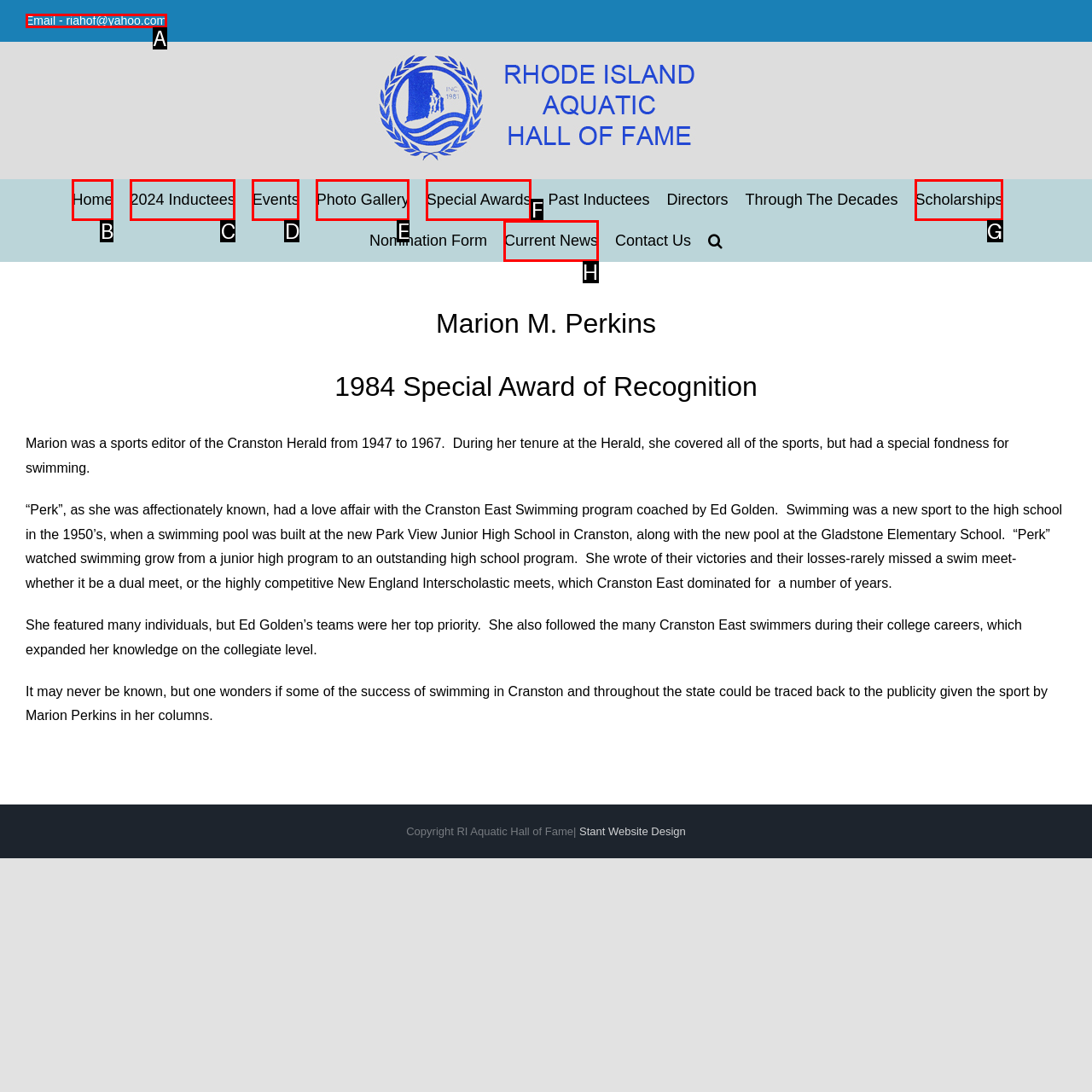Which option best describes: Events
Respond with the letter of the appropriate choice.

D